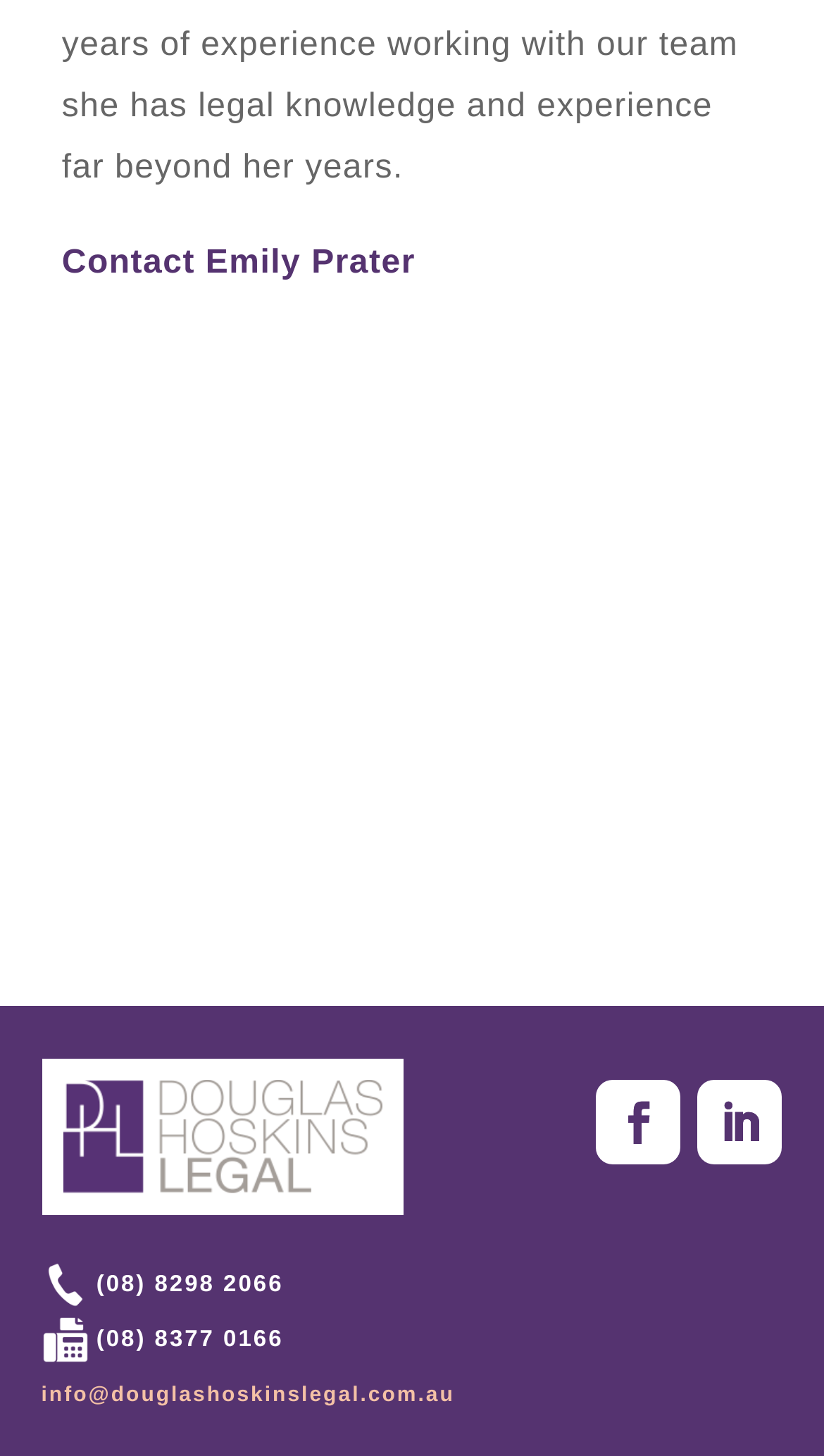What is the phone number on the webpage?
Based on the image, provide a one-word or brief-phrase response.

(08) 8298 2066